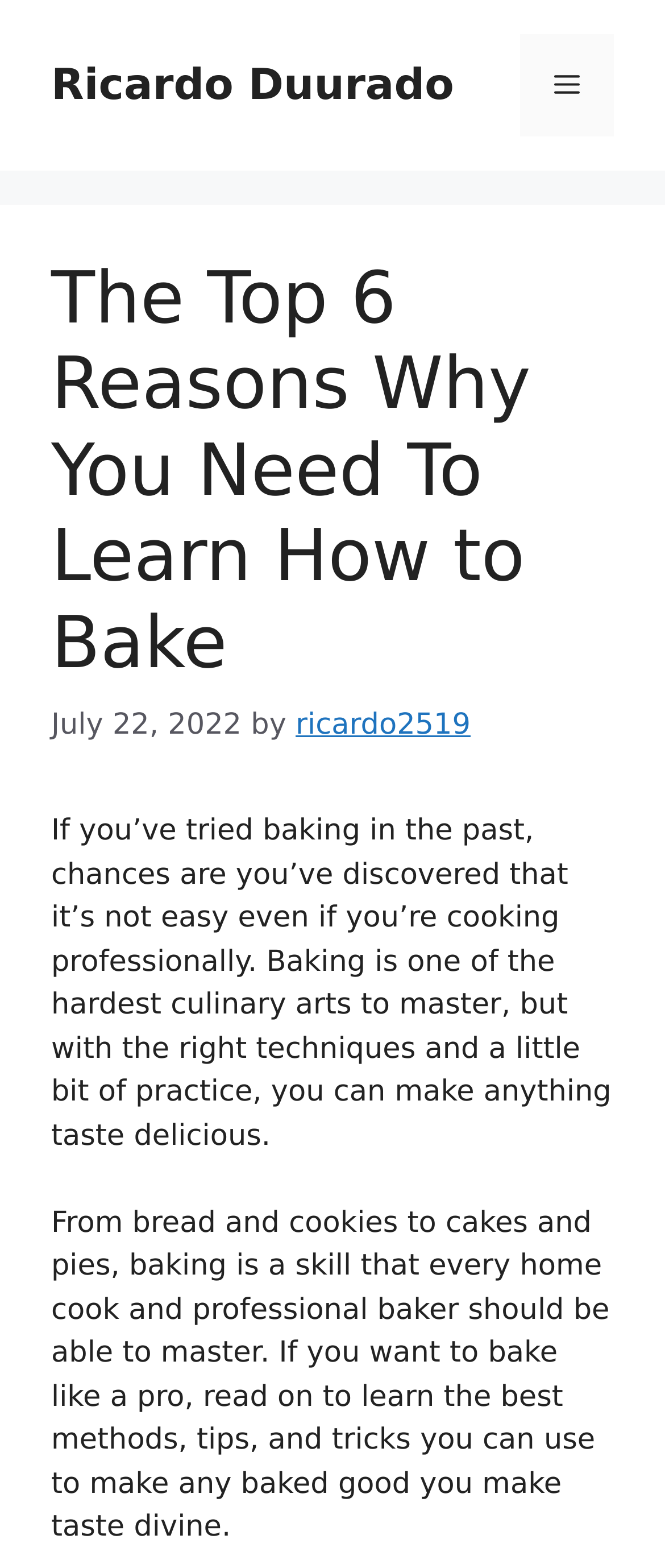Who wrote the article?
Can you provide an in-depth and detailed response to the question?

The author of the article can be found by looking at the header section of the webpage, where it says 'by ricardo2519'. This indicates that the article was written by Ricardo Duurado.